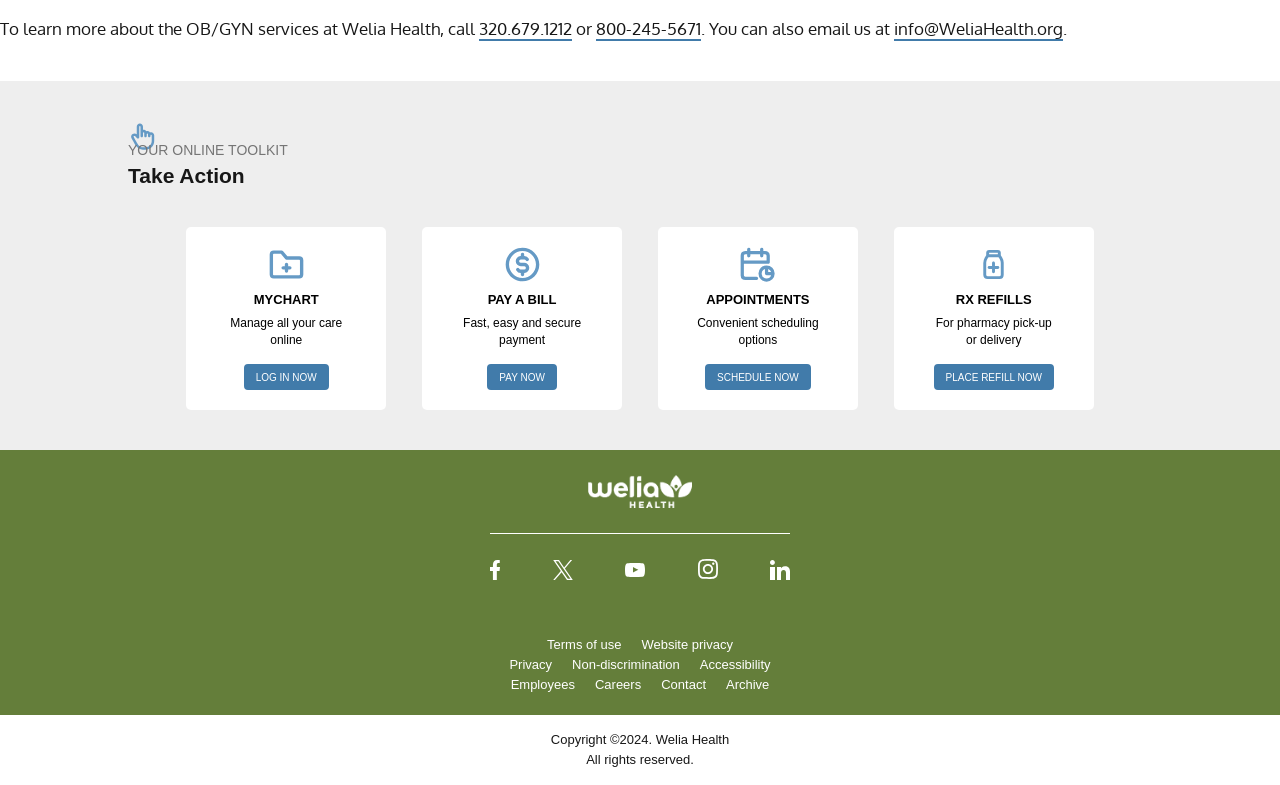What is the phone number to learn more about OB/GYN services?
From the image, respond with a single word or phrase.

320.679.1212 or 800-245-5671